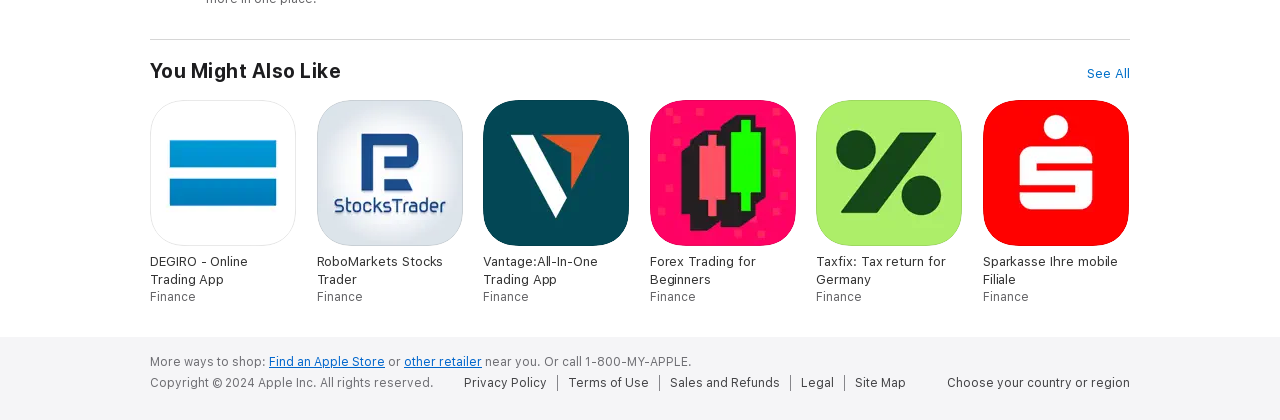Could you determine the bounding box coordinates of the clickable element to complete the instruction: "Find an Apple Store"? Provide the coordinates as four float numbers between 0 and 1, i.e., [left, top, right, bottom].

[0.21, 0.845, 0.301, 0.879]